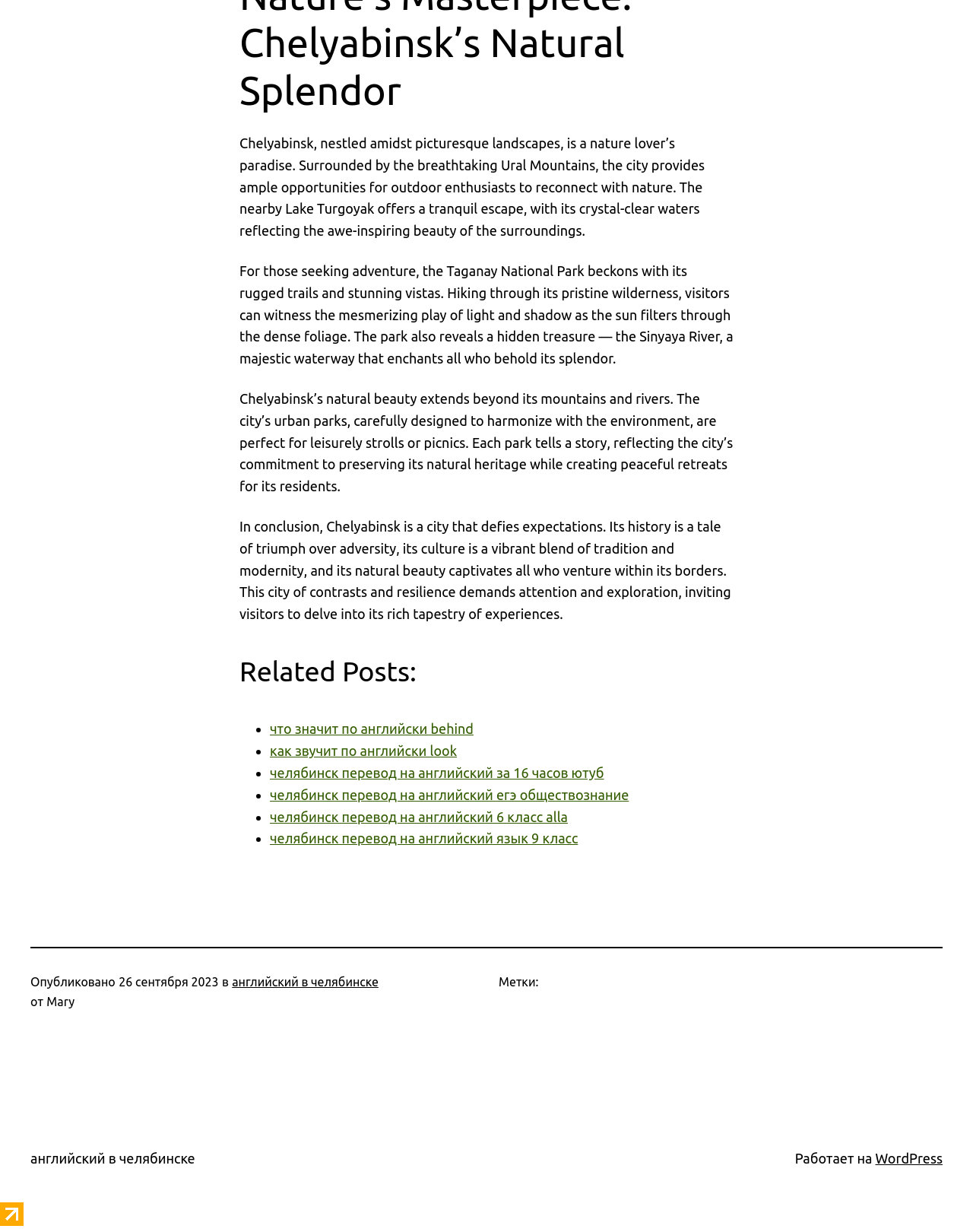Using the details in the image, give a detailed response to the question below:
What is the purpose of Chelyabinsk's urban parks?

According to the StaticText element with OCR text 'Chelyabinsk’s natural beauty extends beyond its mountains and rivers. The city’s urban parks, carefully designed to harmonize with the environment, are perfect for leisurely strolls or picnics. Each park tells a story, reflecting the city’s commitment to preserving its natural heritage while creating peaceful retreats for its residents.', the urban parks in Chelyabinsk are designed for leisurely strolls or picnics.